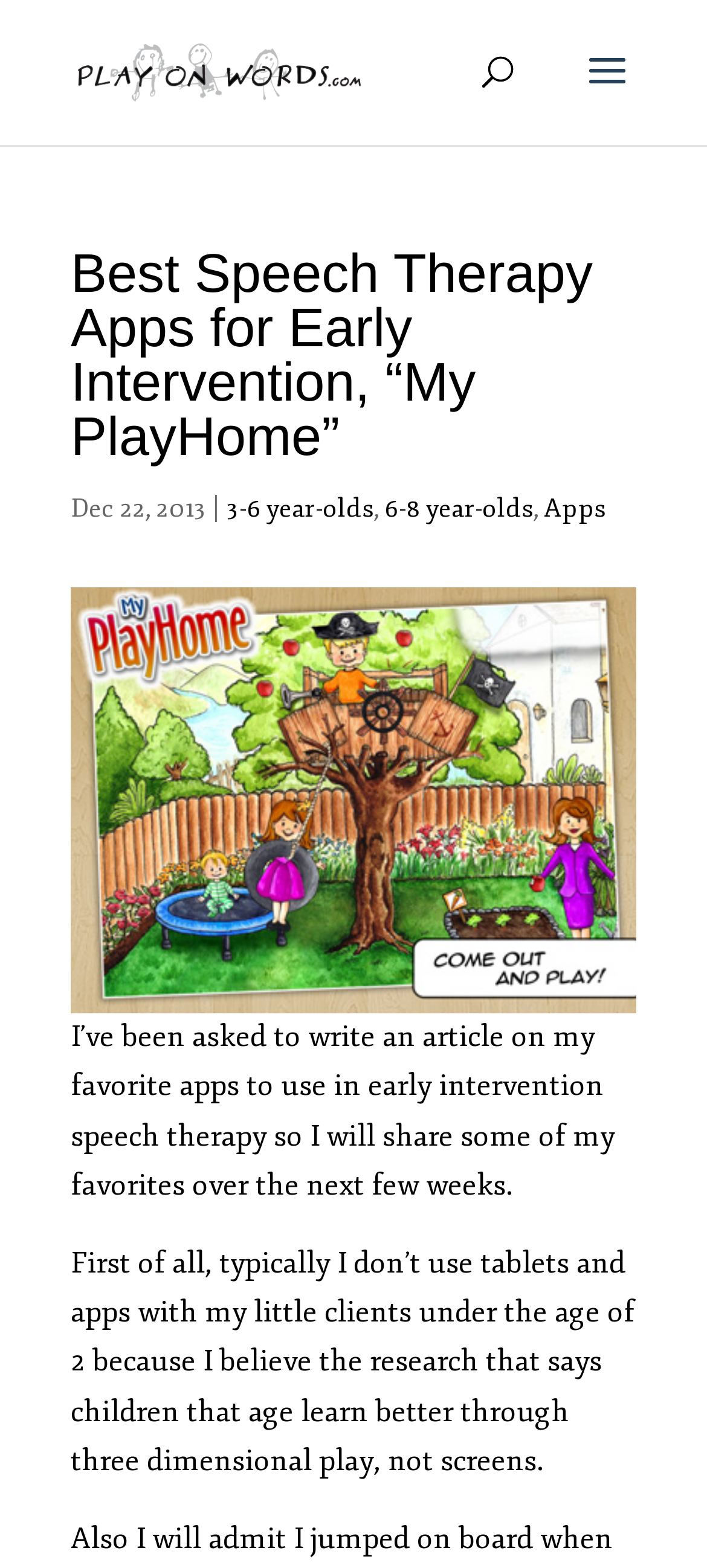What is the author planning to do in the next few weeks?
Examine the image and give a concise answer in one word or a short phrase.

Share favorite apps